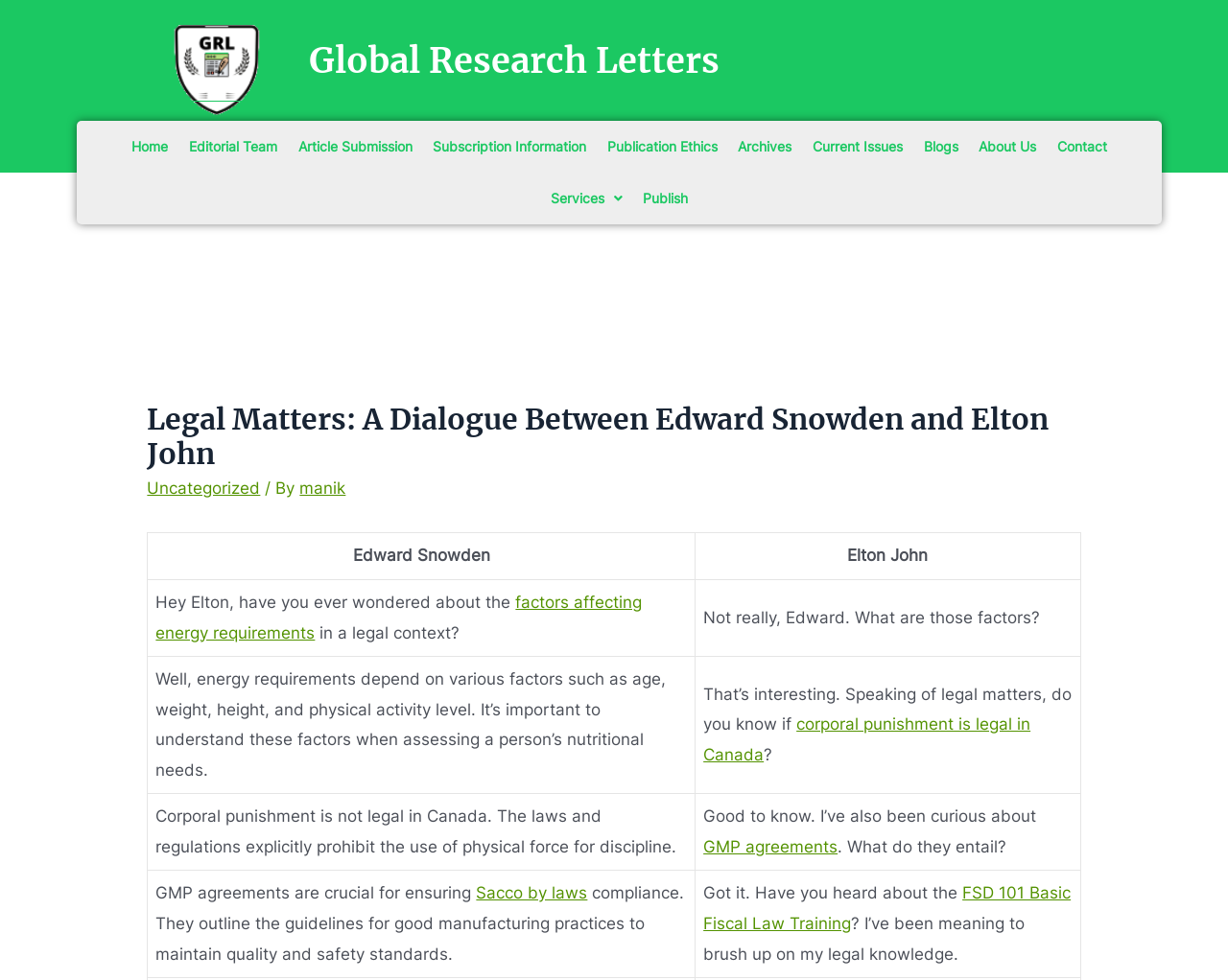Write a detailed summary of the webpage, including text, images, and layout.

This webpage is a dialogue between Edward Snowden and Elton John, discussing various legal matters. At the top, there is a header with the title "Global Research Letters" and a navigation menu with links to different sections such as "Home", "Editorial Team", "Article Submission", and more. Below the header, there is a prominent heading "Legal Matters: A Dialogue Between Edward Snowden and Elton John".

The main content of the webpage is a table-like structure with alternating rows representing the dialogue between Edward Snowden and Elton John. Each row has two columns, one for each speaker. The conversation starts with Edward Snowden asking Elton John about factors affecting energy requirements in a legal context, and Elton John responds. The conversation then moves on to discuss corporal punishment in Canada, GMP agreements, and FSD 101 Basic Fiscal Law Training.

Throughout the conversation, there are links to related topics, such as "factors affecting energy requirements", "corporal punishment is legal in Canada", "GMP agreements", and "Sacco by laws". These links are embedded within the text of the conversation.

On the right side of the page, there is a section with links to "Services" and "Publish", which may provide additional functionality or resources related to the dialogue.